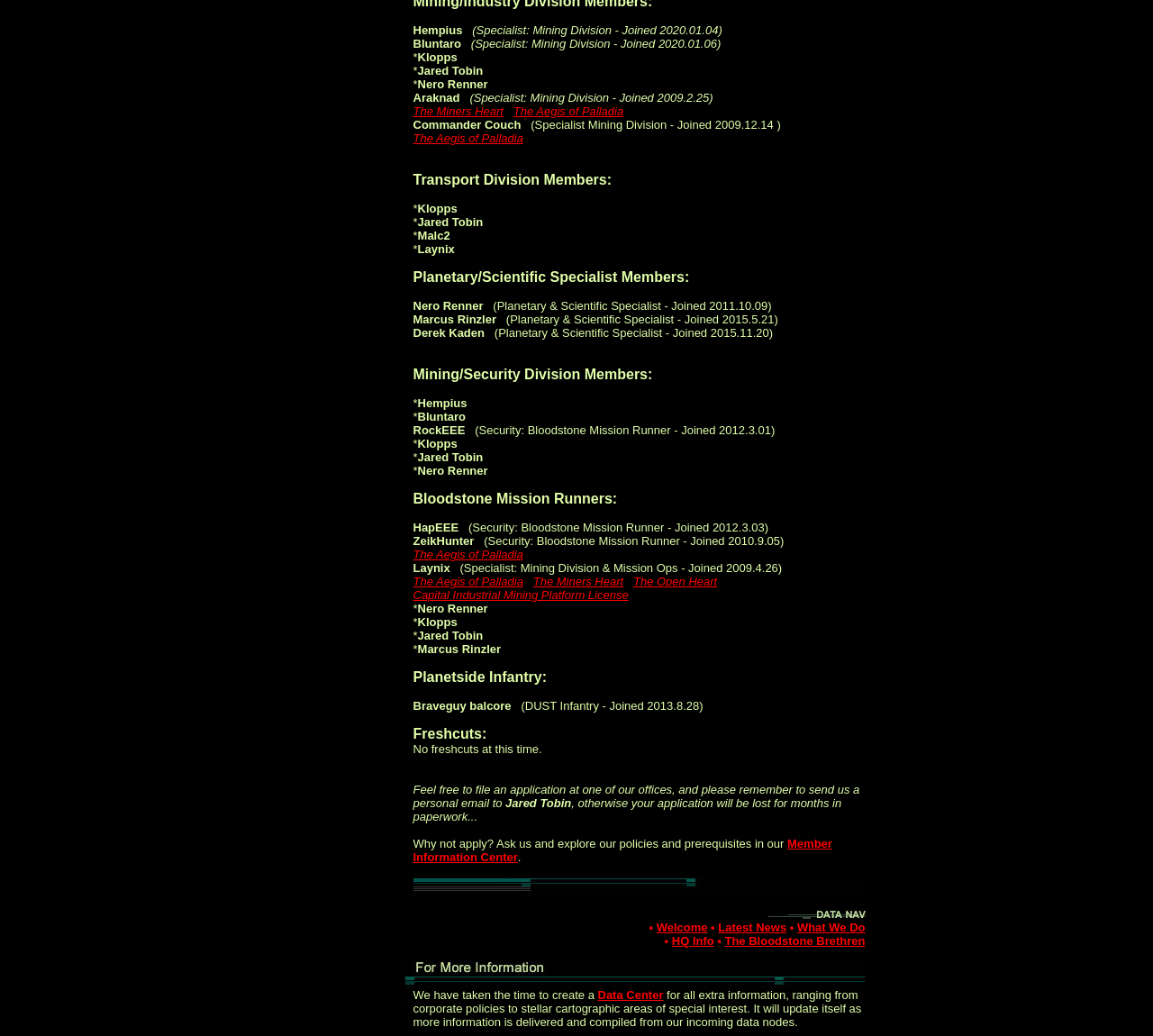What is the name of the person to contact for application inquiries? Analyze the screenshot and reply with just one word or a short phrase.

Jared Tobin